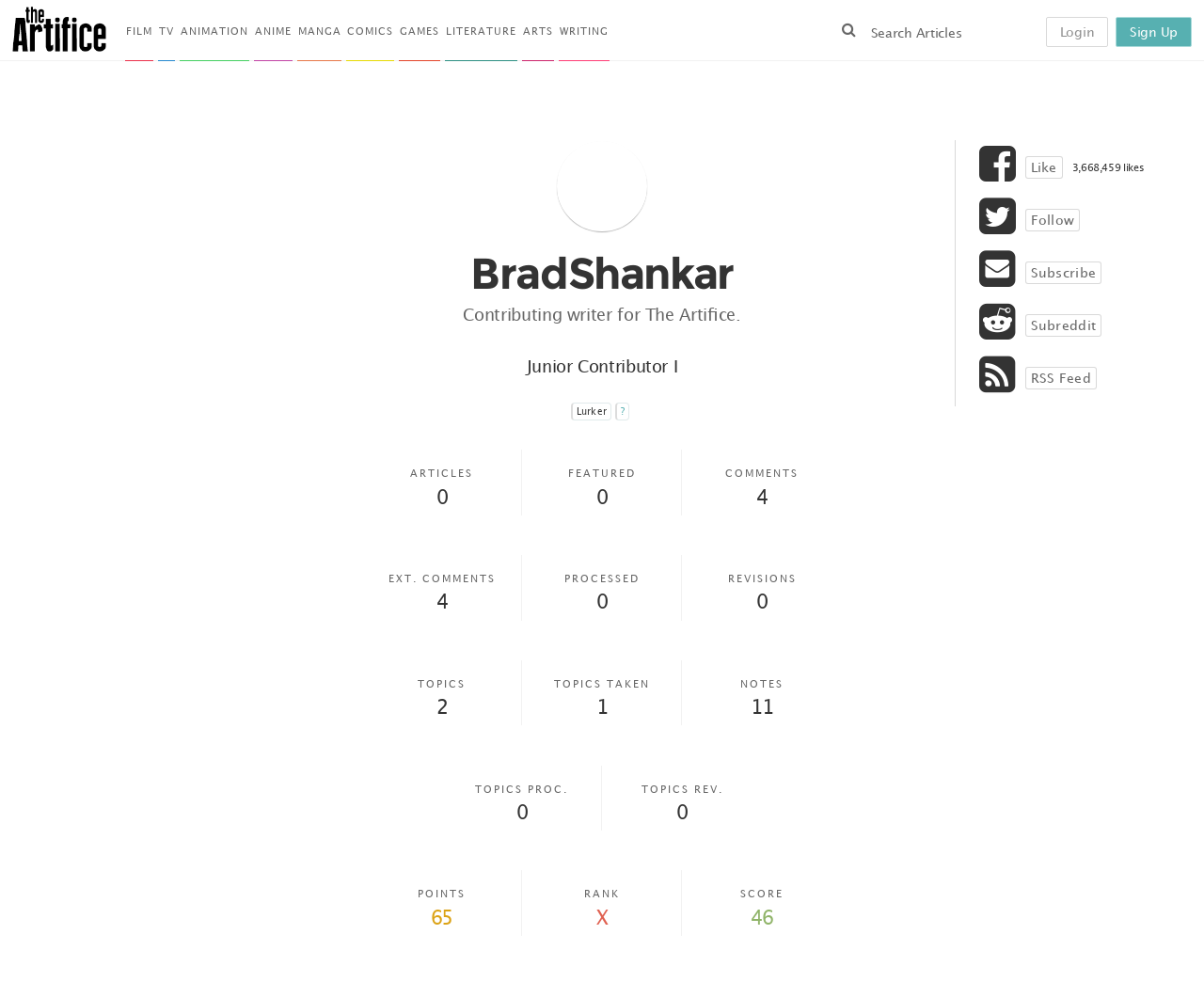Please provide the bounding box coordinate of the region that matches the element description: Sign Up. Coordinates should be in the format (top-left x, top-left y, bottom-right x, bottom-right y) and all values should be between 0 and 1.

[0.927, 0.017, 0.99, 0.048]